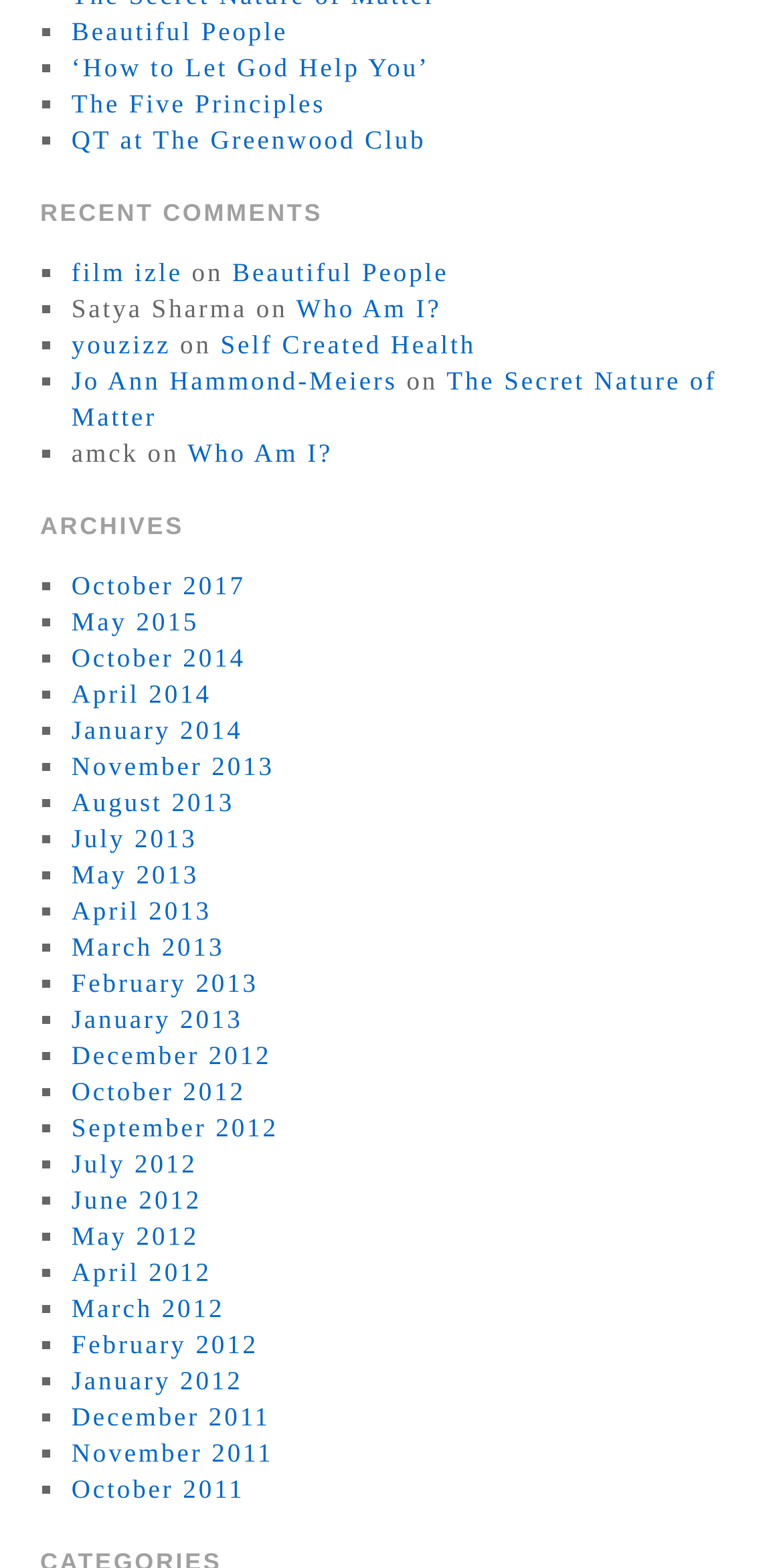Please specify the bounding box coordinates of the region to click in order to perform the following instruction: "read 'The Five Principles'".

[0.091, 0.056, 0.416, 0.076]